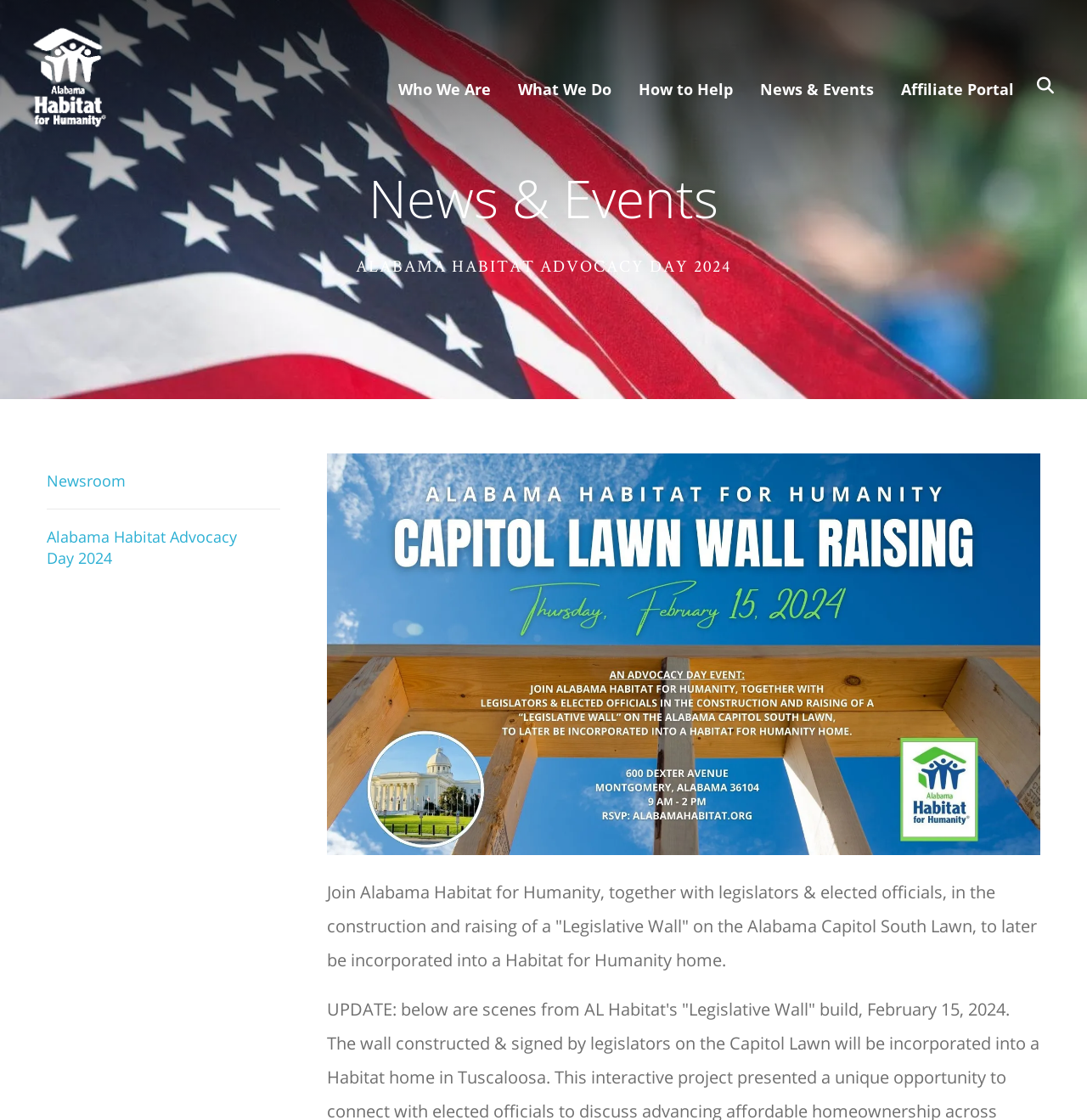What organization is hosting the event?
Refer to the image and give a detailed answer to the query.

The webpage has a link and an image with the text 'Alabama Habitat for Humanity', and the event description also mentions the organization, indicating that it is the host of the event.